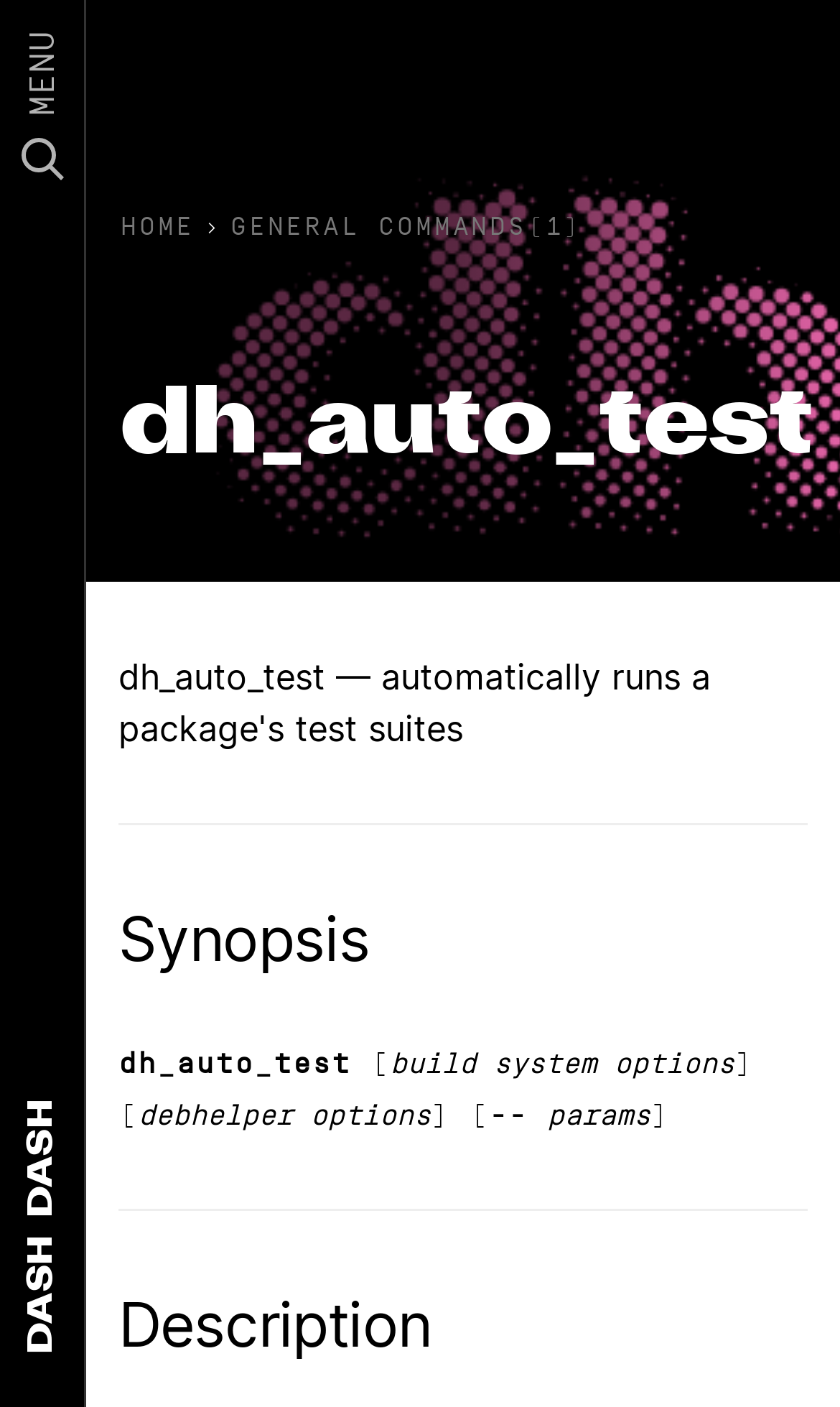Provide the bounding box coordinates of the HTML element described as: "Dash Dash". The bounding box coordinates should be four float numbers between 0 and 1, i.e., [left, top, right, bottom].

[0.0, 0.288, 0.103, 0.968]